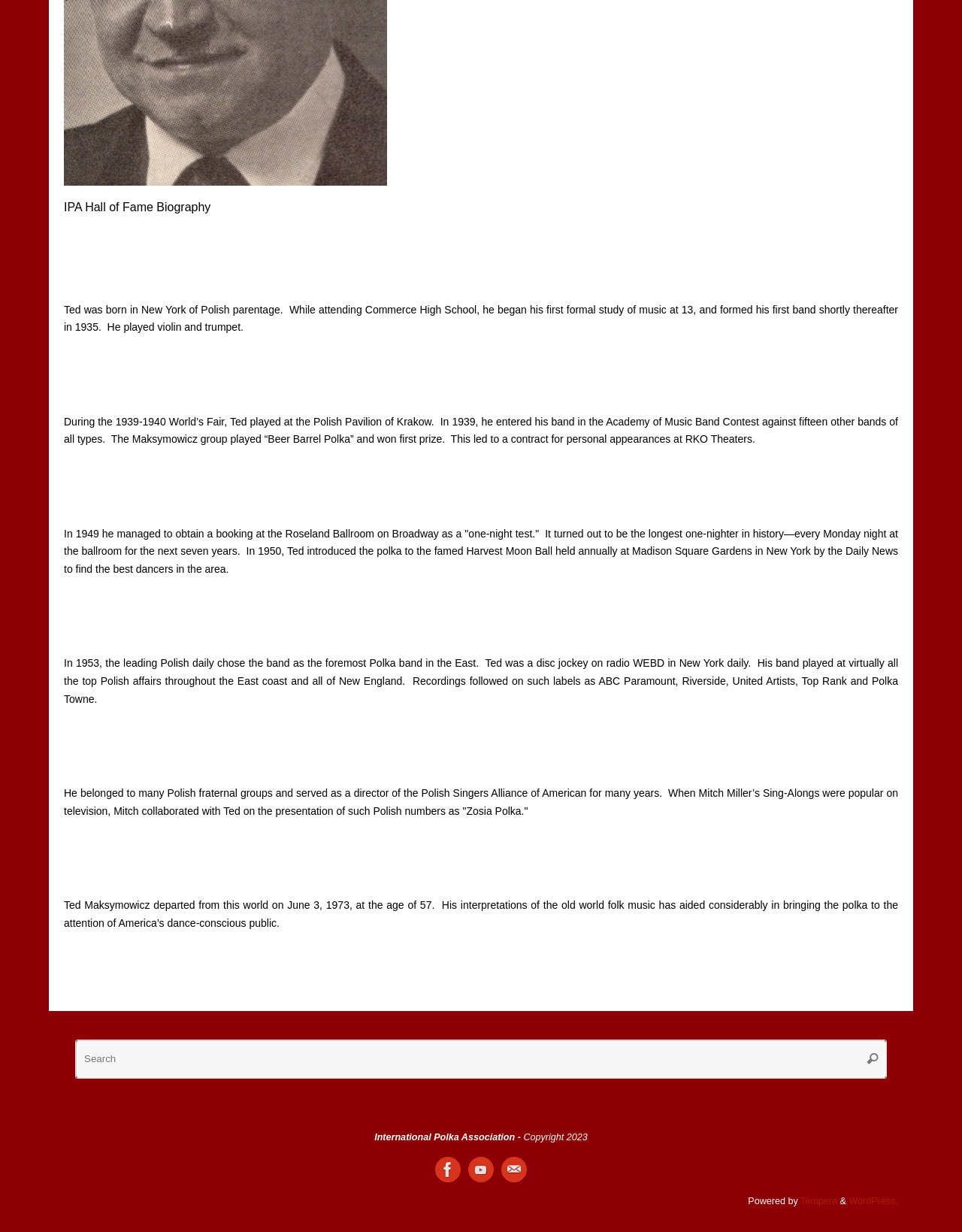Given the element description parent_node: Search for: name="s" placeholder="Search", identify the bounding box coordinates for the UI element on the webpage screenshot. The format should be (top-left x, top-left y, bottom-right x, bottom-right y), with values between 0 and 1.

[0.079, 0.844, 0.921, 0.875]